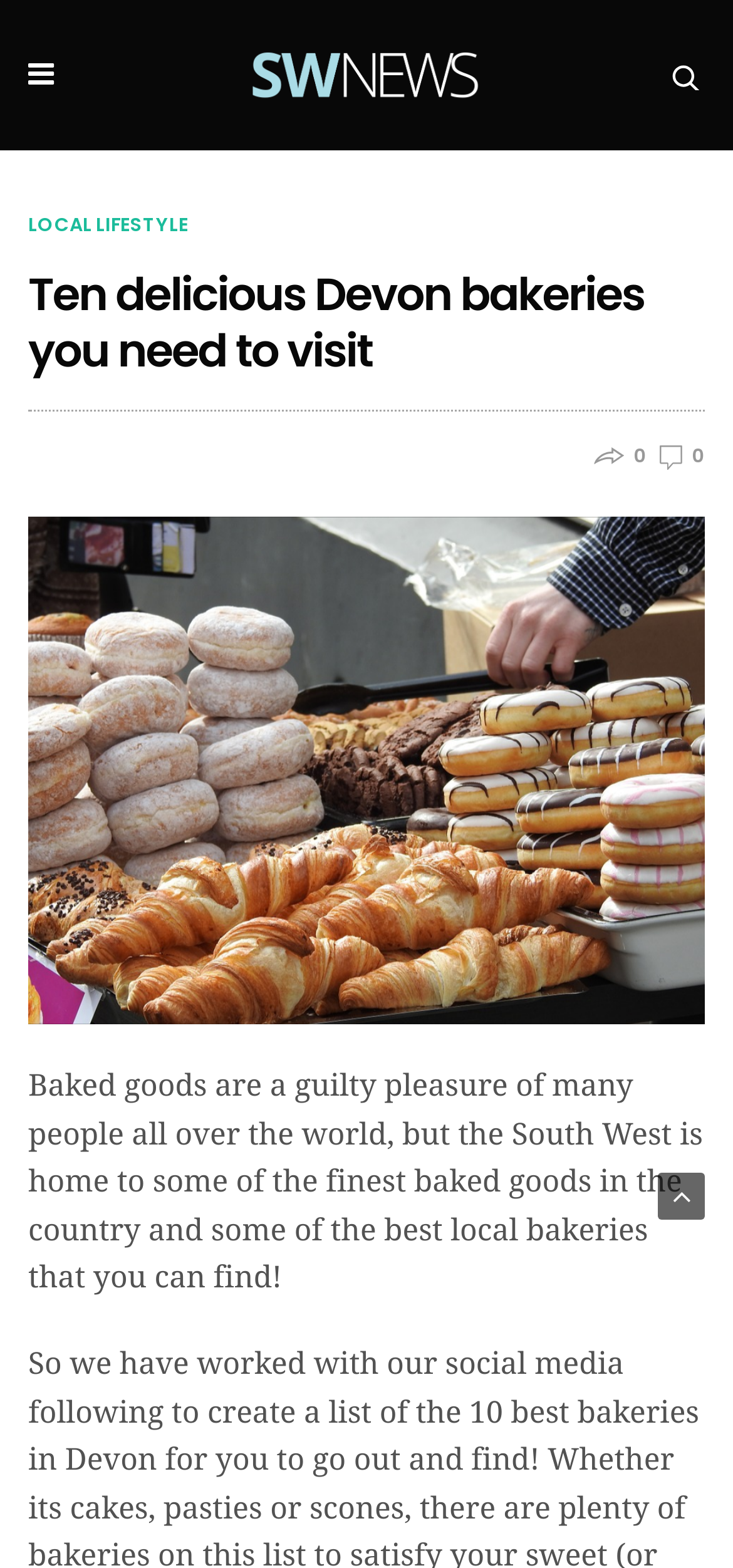Describe in detail what you see on the webpage.

The webpage is about ten delicious Devon bakeries to visit, with a focus on the South West region. At the top left, there is a small icon and a link to "South West News" with an accompanying image. On the top right, there is a search bar with a textbox and a magnifying glass icon. 

Below the search bar, there is a header section with a link to "LOCAL LIFESTYLE" and a heading that reads "Ten delicious Devon bakeries you need to visit". Next to the heading, there is a small image and a link with the number "0" on it. 

The main content of the webpage is an article with a large image of donuts, taking up most of the width of the page. The article starts with a paragraph of text that reads "Baked goods are a guilty pleasure of many people all over the world, but the South West is home to some of the finest baked goods in the country and some of the best local bakeries that you can find!". 

At the bottom right of the page, there is a small icon and a link.